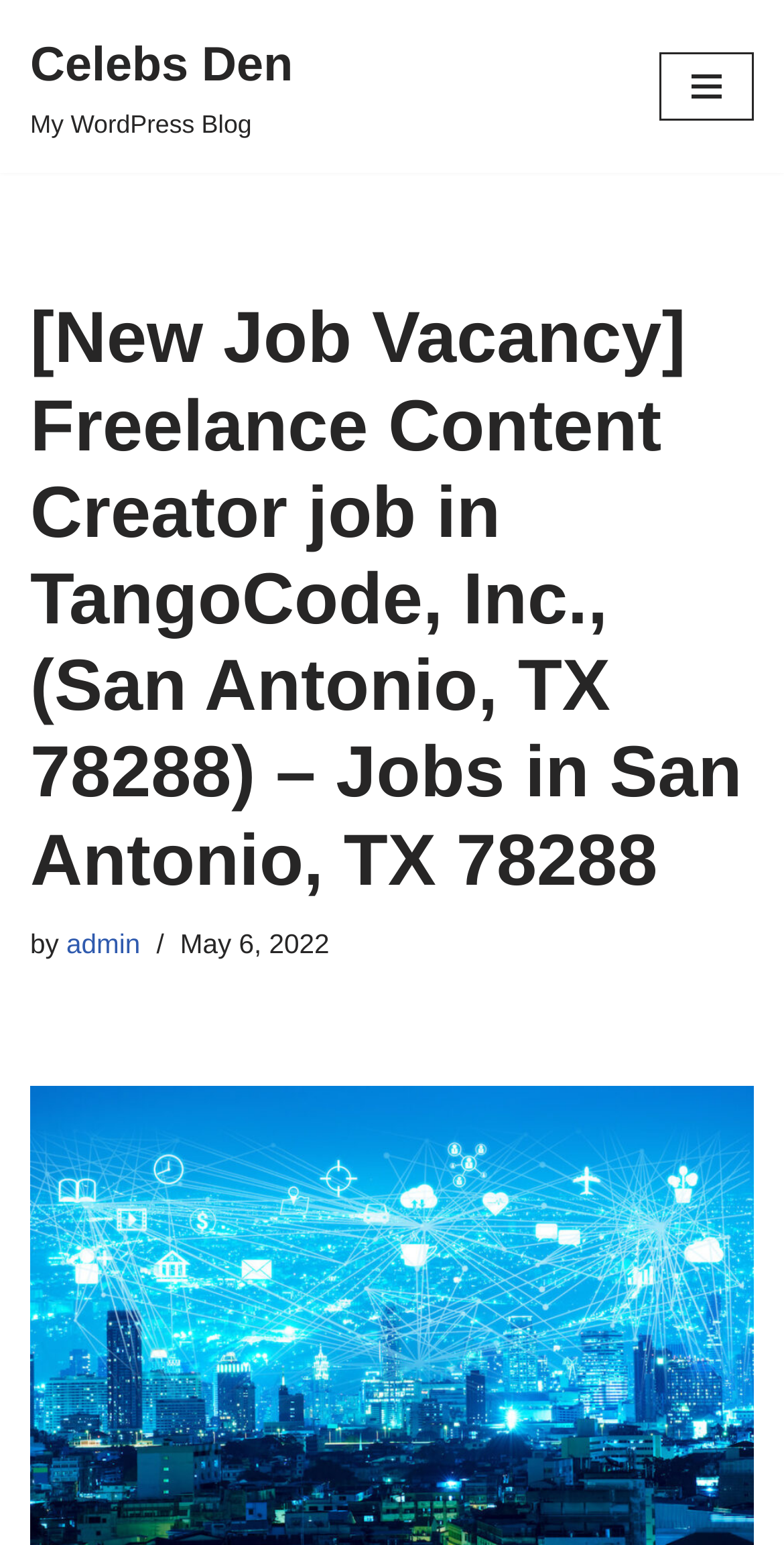Extract the bounding box coordinates for the UI element described as: "Navigation Menu".

[0.841, 0.034, 0.962, 0.078]